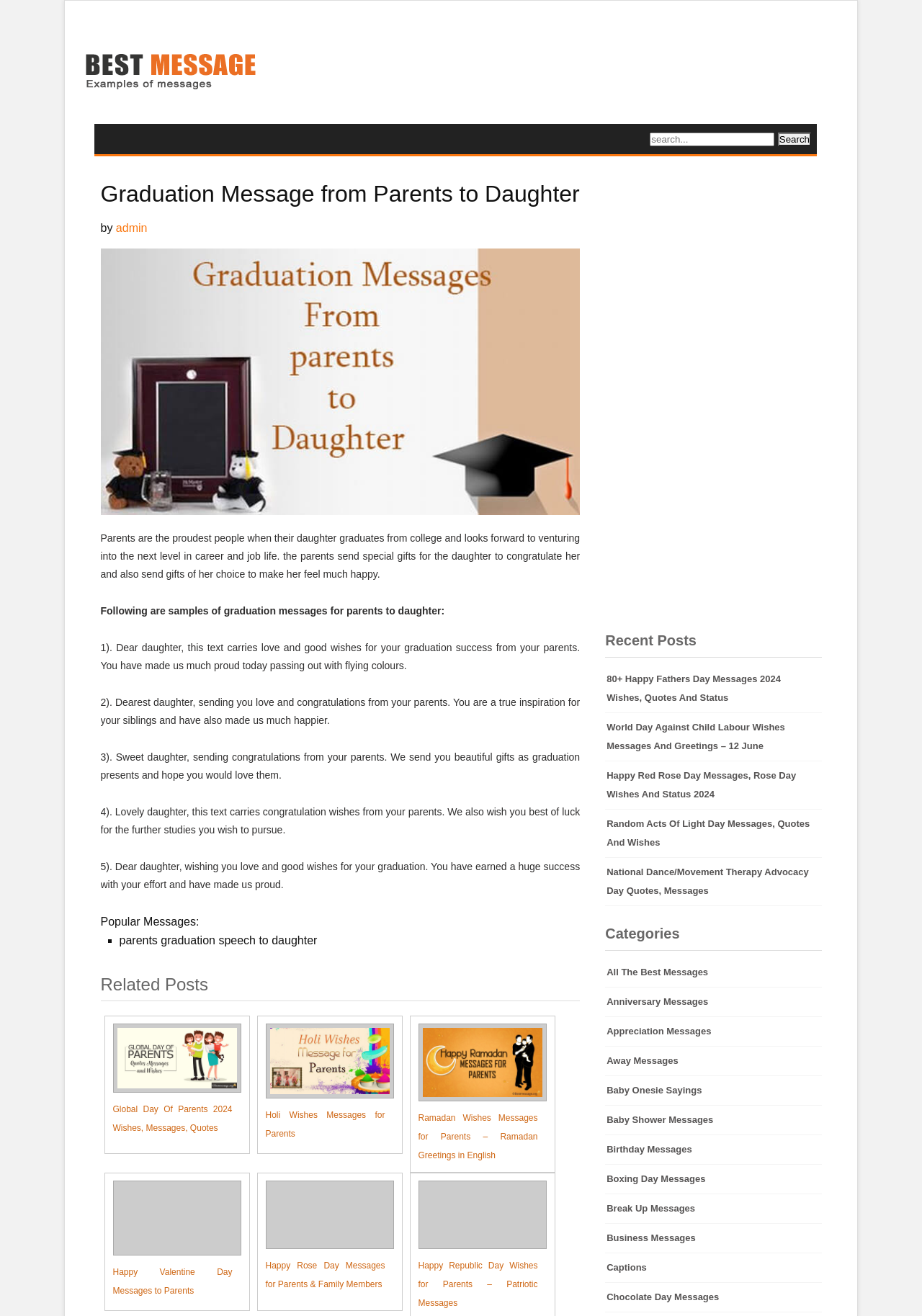Bounding box coordinates must be specified in the format (top-left x, top-left y, bottom-right x, bottom-right y). All values should be floating point numbers between 0 and 1. What are the bounding box coordinates of the UI element described as: <img src="https://www.bestmessage.org/logo_mesage.png" alt="Best Message"/>

[0.091, 0.034, 0.278, 0.078]